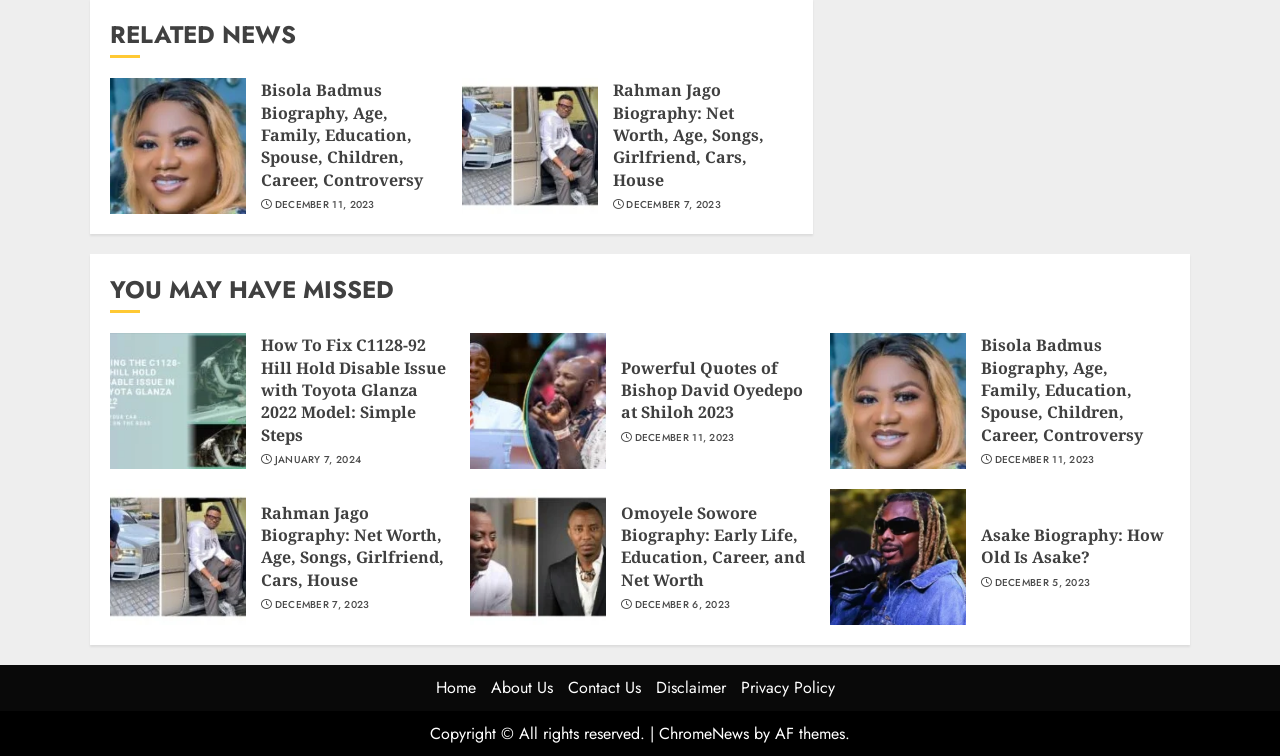Indicate the bounding box coordinates of the element that needs to be clicked to satisfy the following instruction: "Check 'Powerful Quotes of Bishop David Oyedepo at Shiloh 2023'". The coordinates should be four float numbers between 0 and 1, i.e., [left, top, right, bottom].

[0.485, 0.472, 0.633, 0.561]